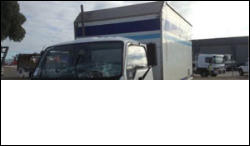Illustrate the image with a detailed and descriptive caption.

The image features a Mazda truck, prominently displaying its front section and a large box cargo area, indicating its suitability for various transport needs. The backdrop consists of other trucks, emphasizing a bustling environment typical of a vehicle dismantling or wrecking yard, likely in Kings Park. This setting aligns with the services advertised by Mazda Truck Wreckers Kings Park, where they specialize in dismantling all models of Mazda trucks. The message encapsulates their commitment to providing cash offers for unwanted vehicles, enhancing the appeal for truck owners considering selling their Mazda trucks for both mechanical issues and other reasons.